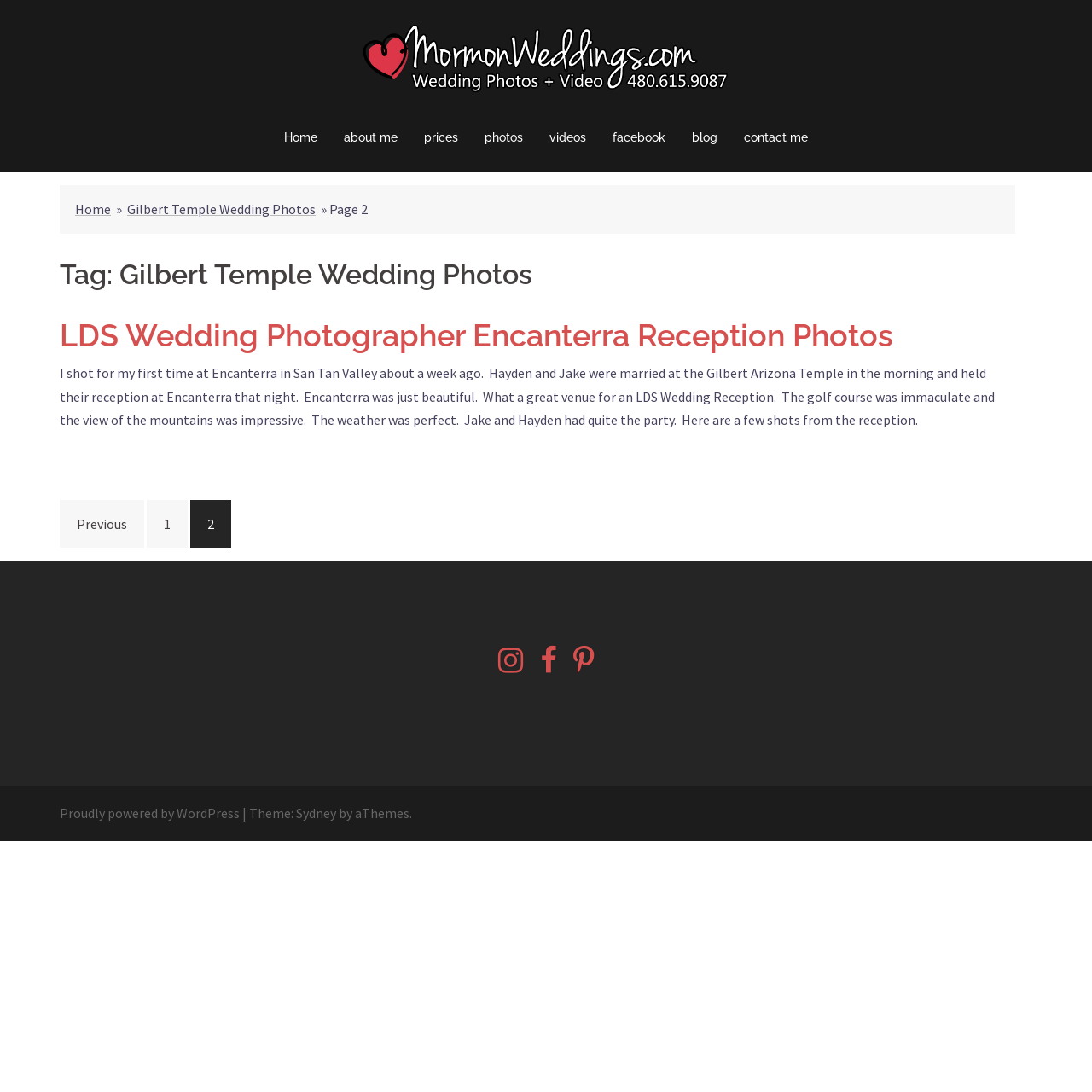Determine the bounding box coordinates for the element that should be clicked to follow this instruction: "Click on 'Pregnancy and addiction'". The coordinates should be given as four float numbers between 0 and 1, in the format [left, top, right, bottom].

None